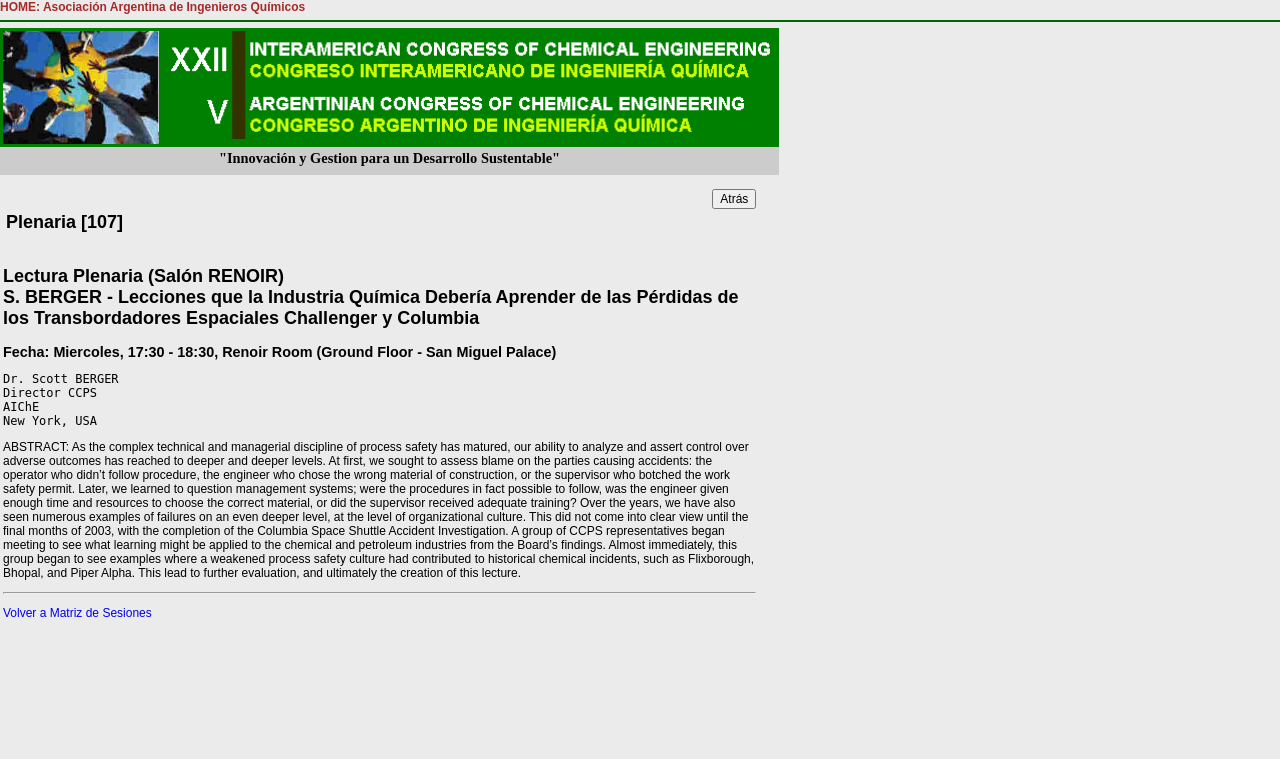What is the topic of the lecture?
Using the image, respond with a single word or phrase.

Process safety